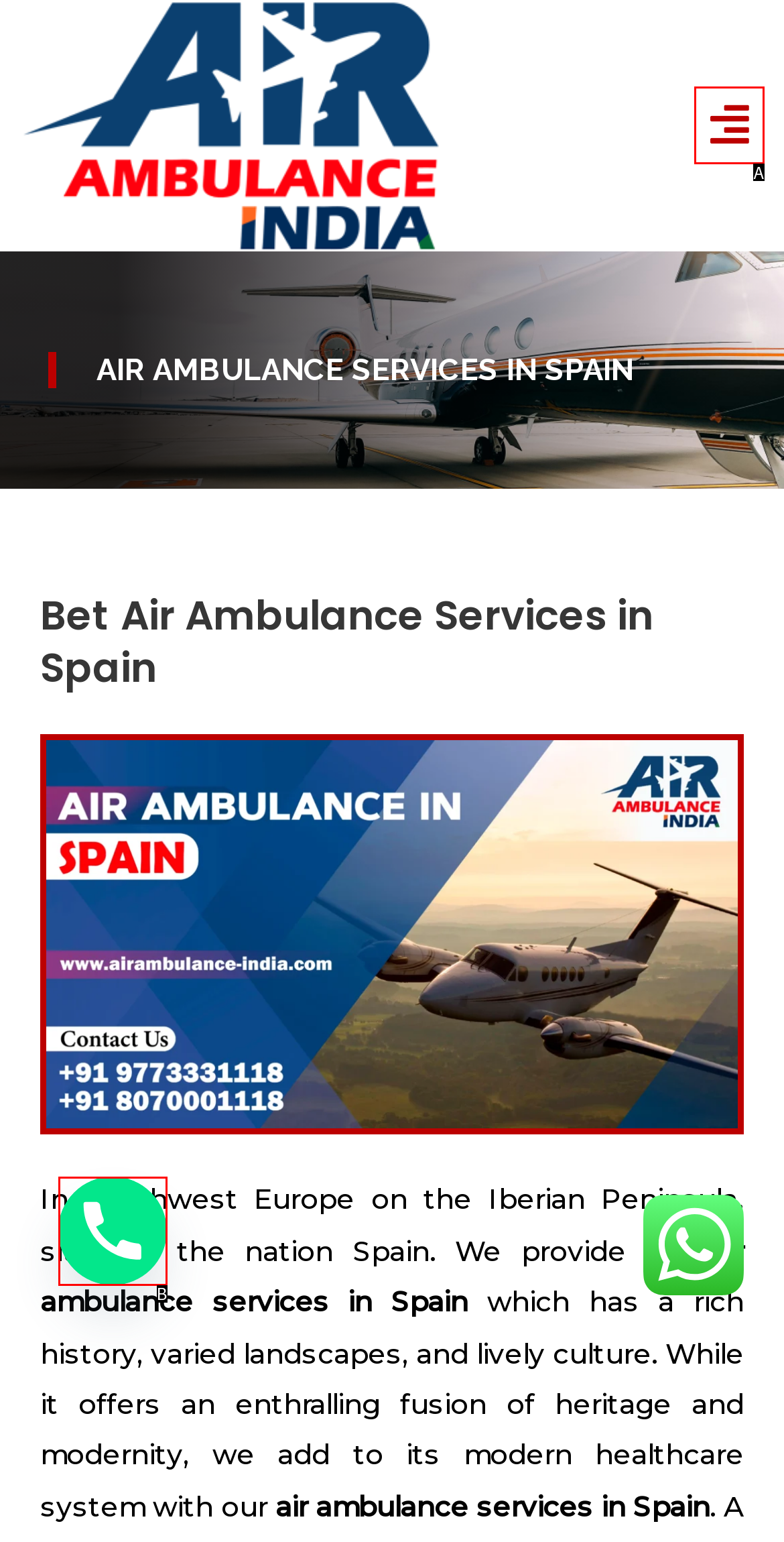Choose the option that matches the following description: aria-label="Phone"
Reply with the letter of the selected option directly.

B